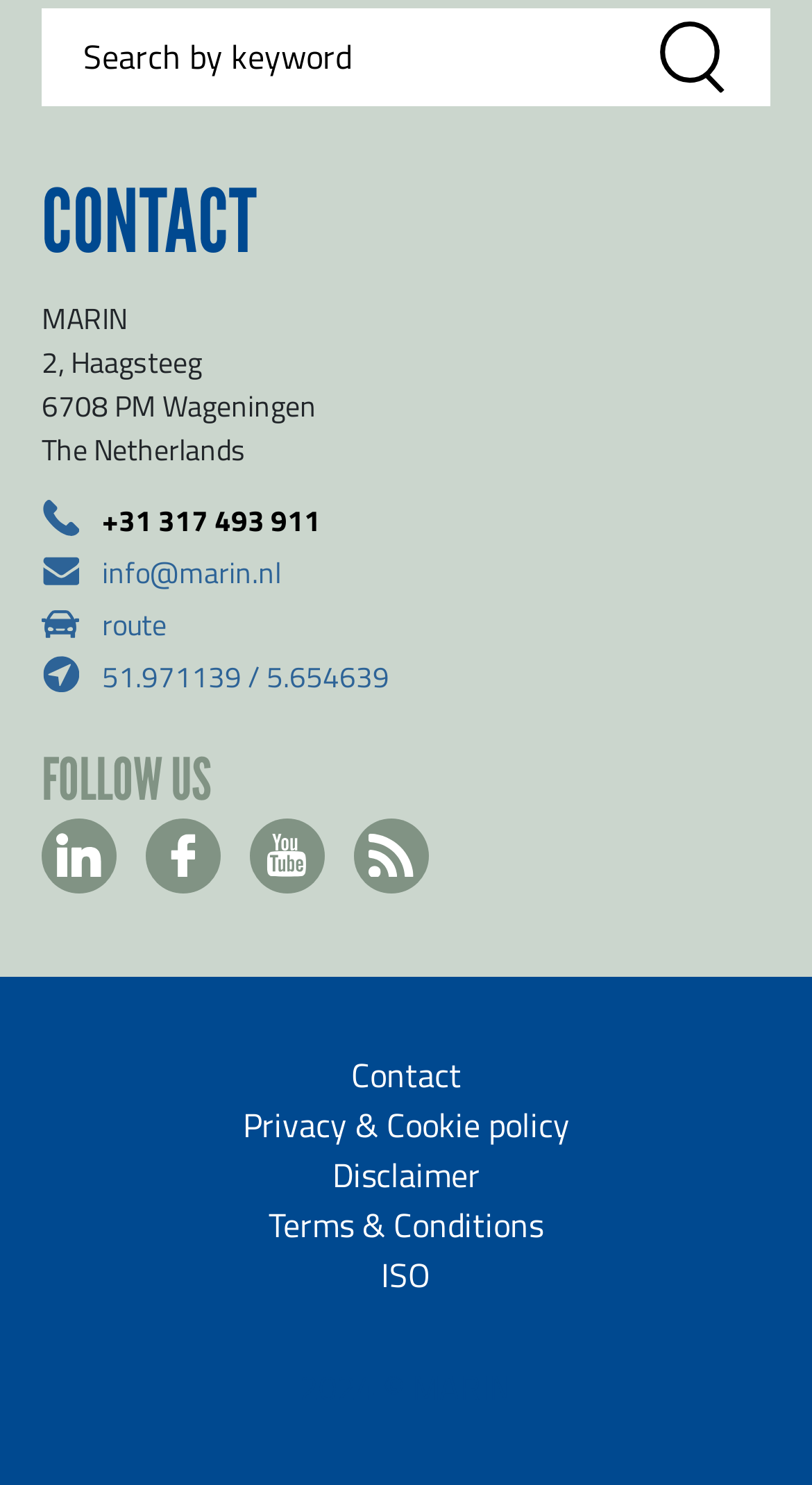Please mark the bounding box coordinates of the area that should be clicked to carry out the instruction: "Follow MARIN on social media".

[0.051, 0.551, 0.144, 0.601]